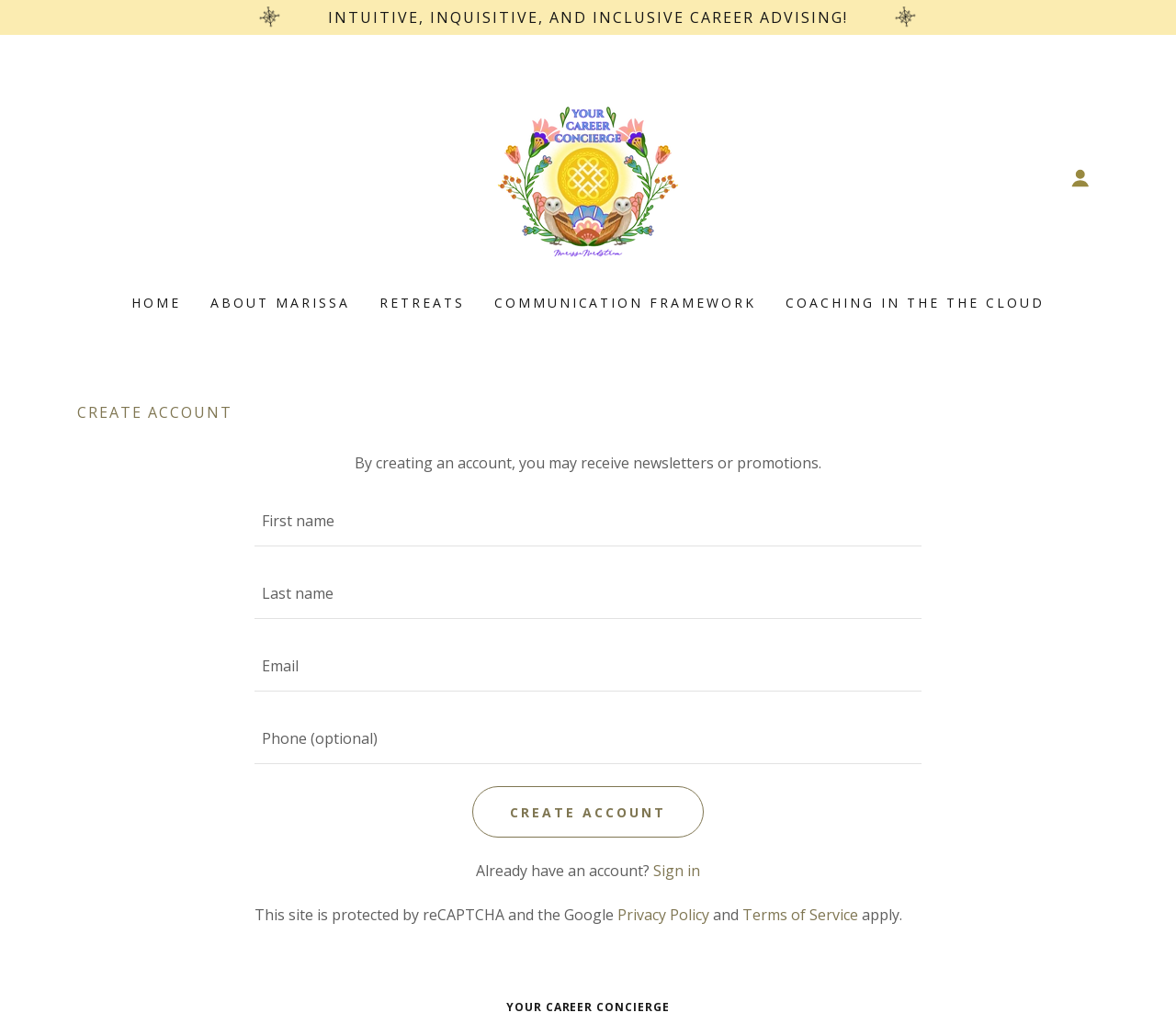Identify the bounding box coordinates of the region I need to click to complete this instruction: "Click the 'ABOUT MARISSA' link".

[0.174, 0.28, 0.302, 0.312]